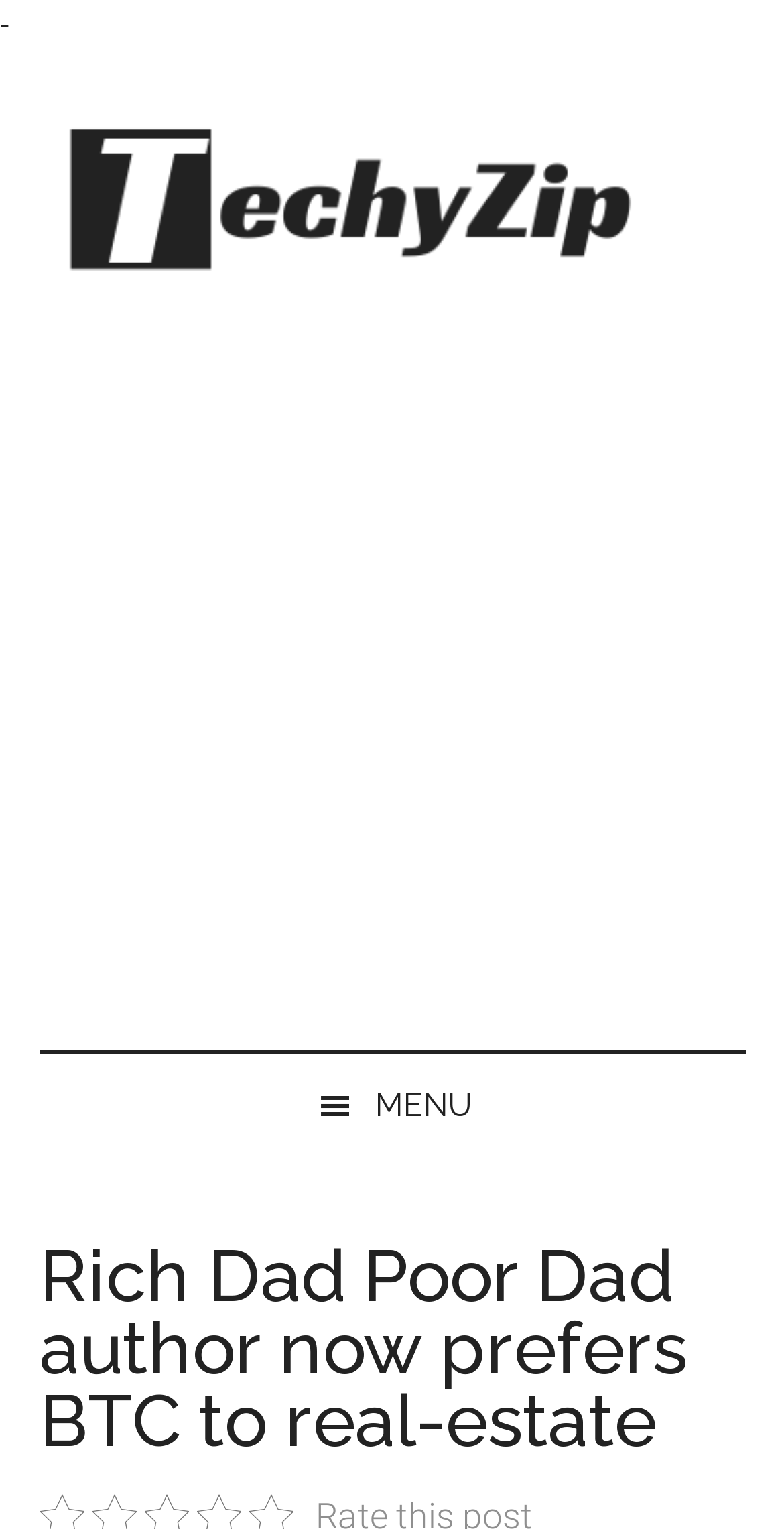Is there a menu button on the webpage?
Refer to the image and provide a concise answer in one word or phrase.

Yes